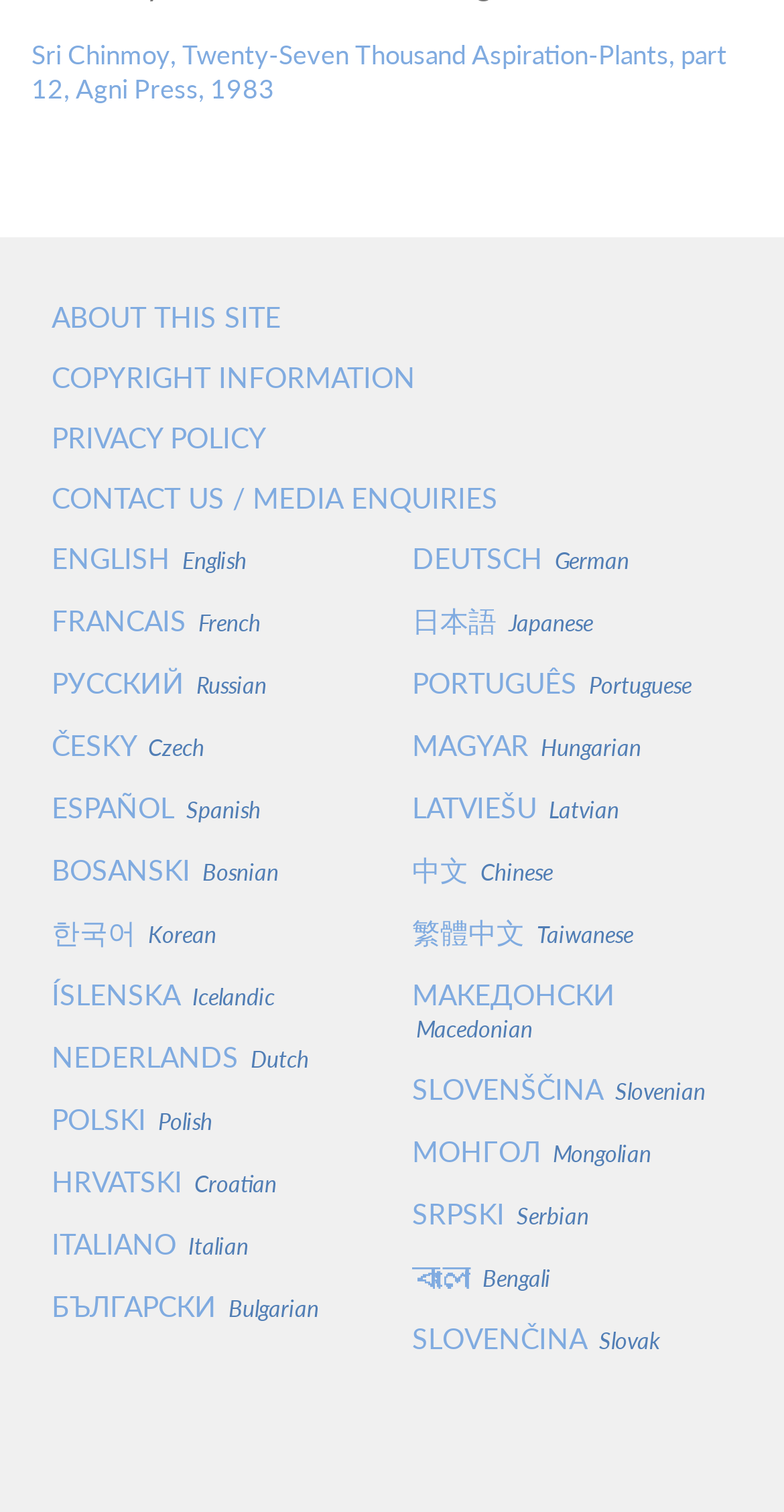What is the part number of the book mentioned?
Provide a comprehensive and detailed answer to the question.

The part number of the book is mentioned in the StaticText element with ID 200, which is 'Sri Chinmoy, Twenty-Seven Thousand Aspiration-Plants, part 12, Agni Press, 1983'. The part number of the book is part 12.